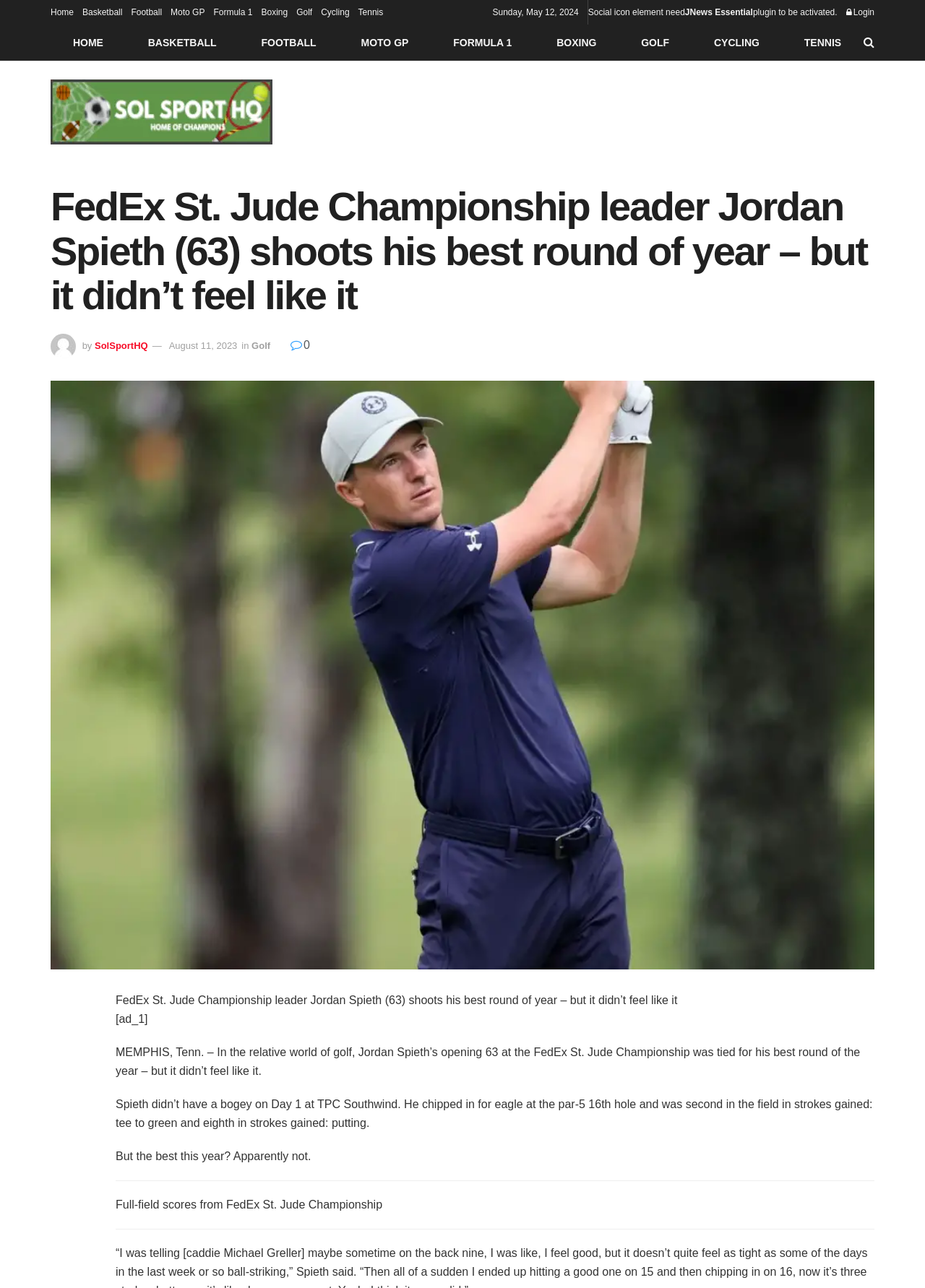Provide the bounding box coordinates of the section that needs to be clicked to accomplish the following instruction: "View full-field scores from FedEx St. Jude Championship."

[0.125, 0.93, 0.413, 0.94]